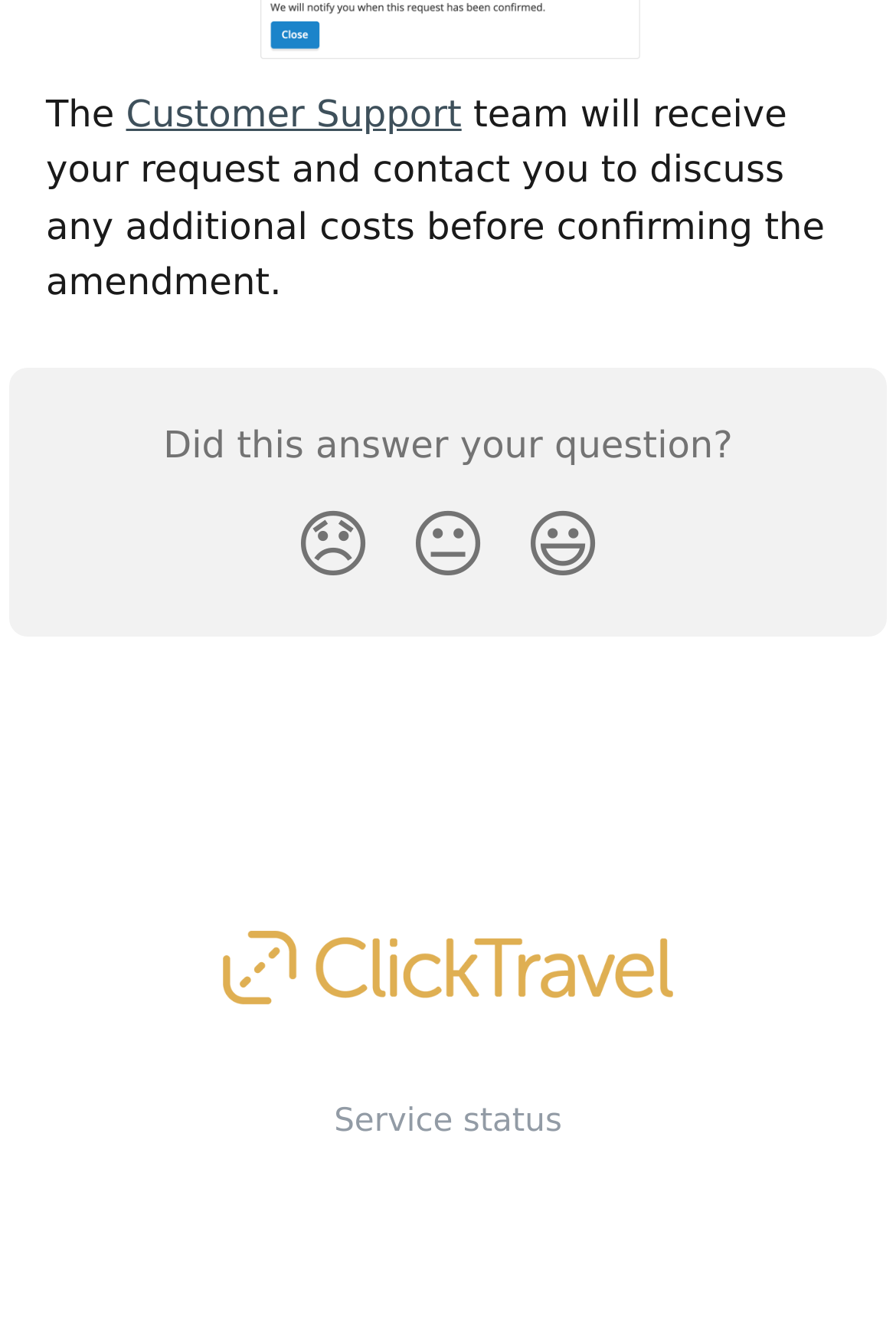How many reaction buttons are available?
Based on the screenshot, provide your answer in one word or phrase.

3